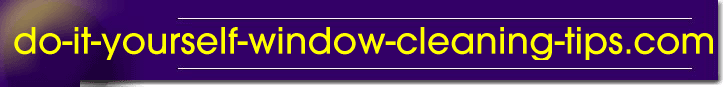Using the information from the screenshot, answer the following question thoroughly:
What is the main theme of the website?

The question seeks to identify the main theme of the website. By analyzing the image, it is evident that the website is focused on providing DIY tips and resources for window cleaning, as indicated by the website's header and overall design.